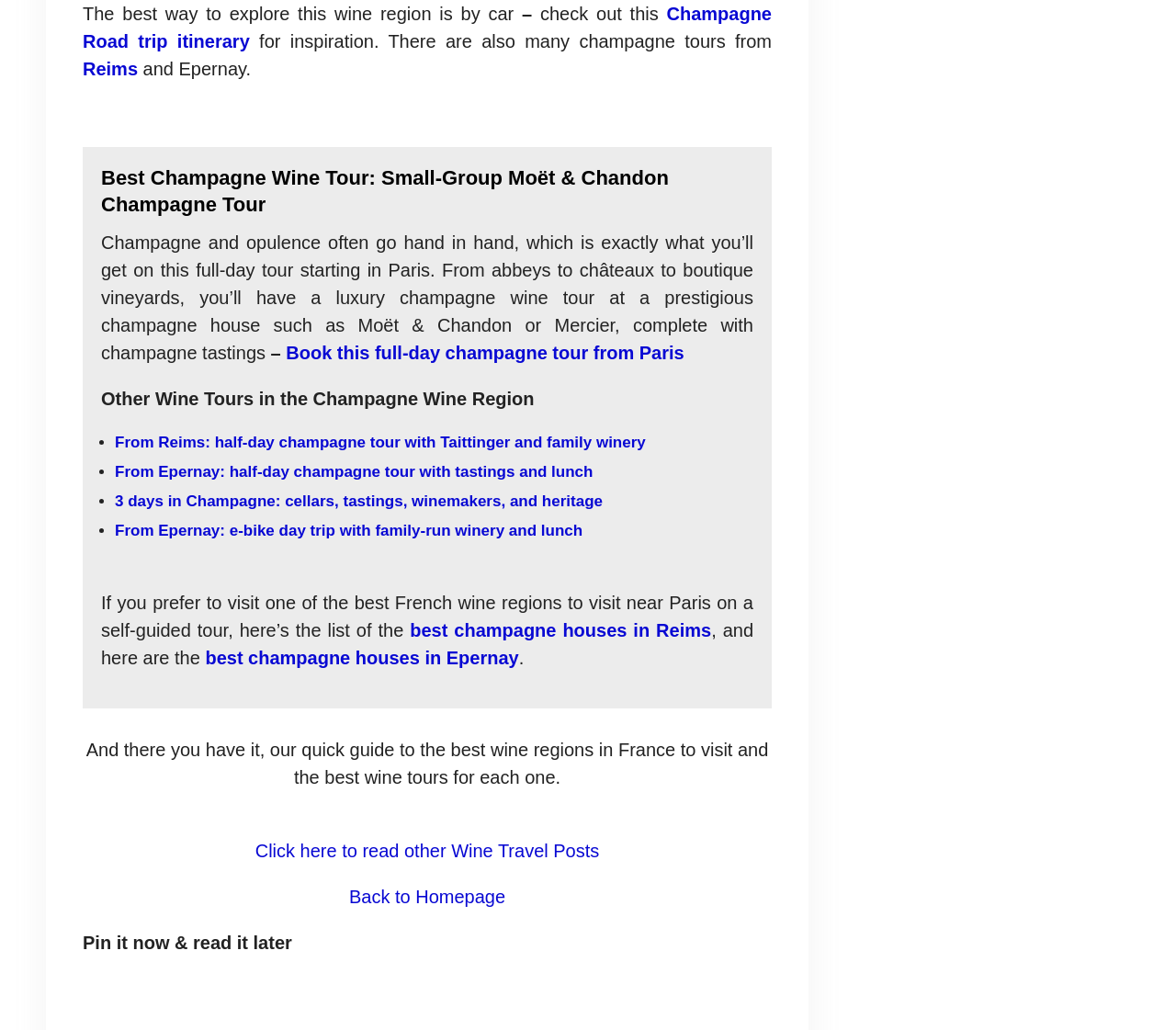What is the name of the city where the half-day champagne tour with Taittinger and family winery takes place?
Please elaborate on the answer to the question with detailed information.

The webpage mentions a half-day champagne tour with Taittinger and family winery, which takes place in Reims.